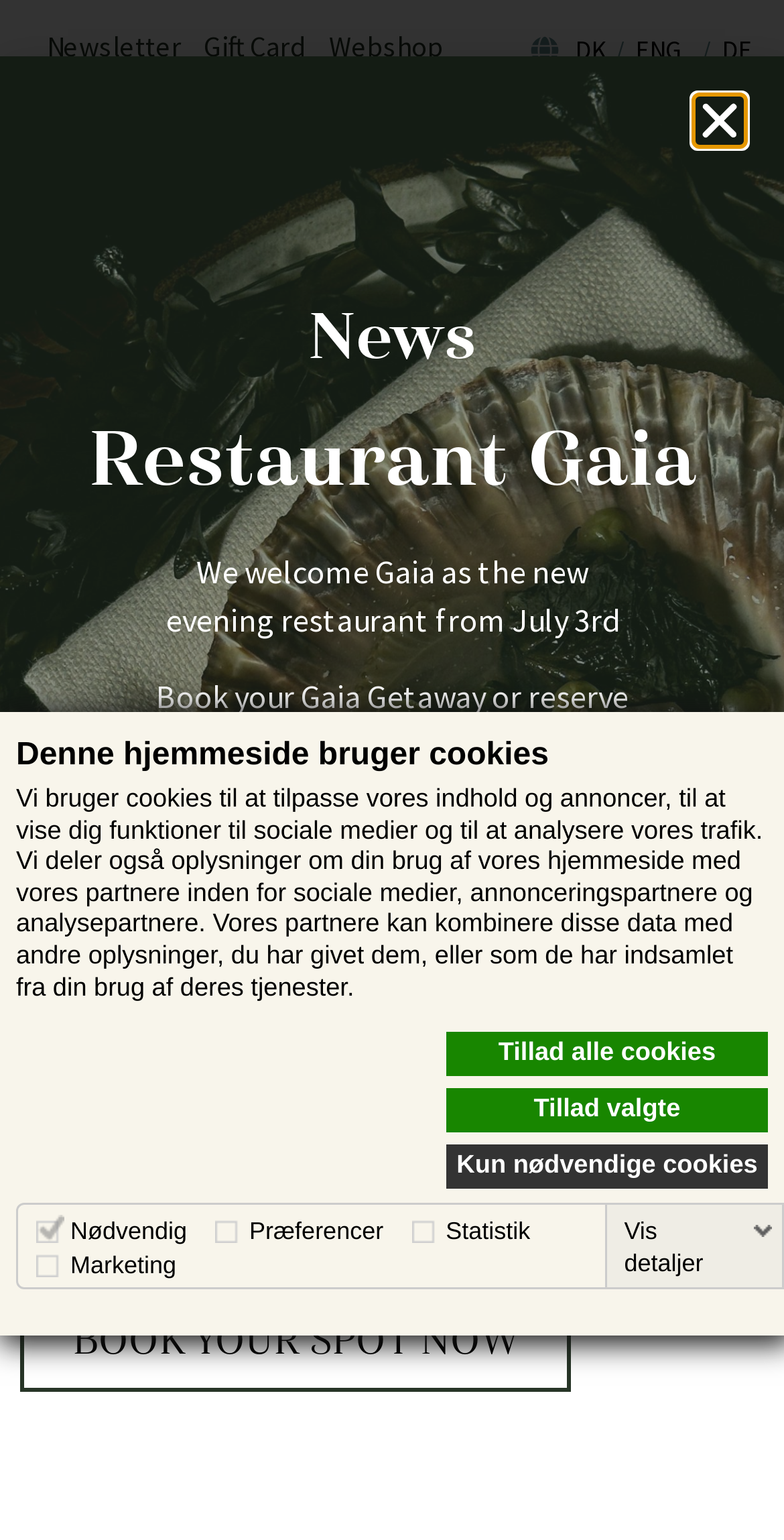What is the name of the restaurant mentioned on the website?
Could you answer the question with a detailed and thorough explanation?

The website mentions a new evening restaurant called Restaurant Gaia, which is opening on July 3rd, and provides a link to read more about it.